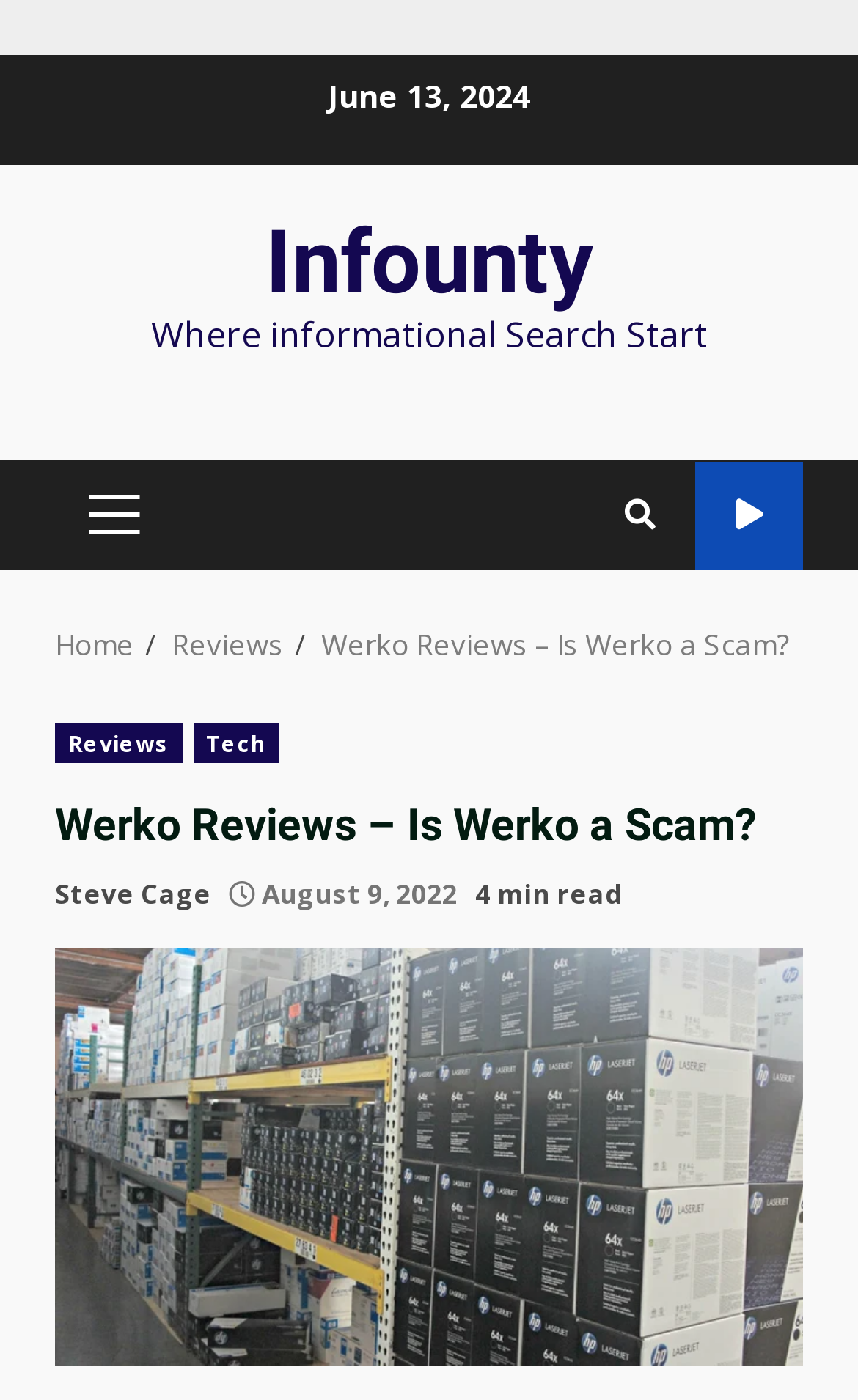Pinpoint the bounding box coordinates of the area that must be clicked to complete this instruction: "Click on the WATCH ONLINE link".

[0.81, 0.329, 0.936, 0.406]